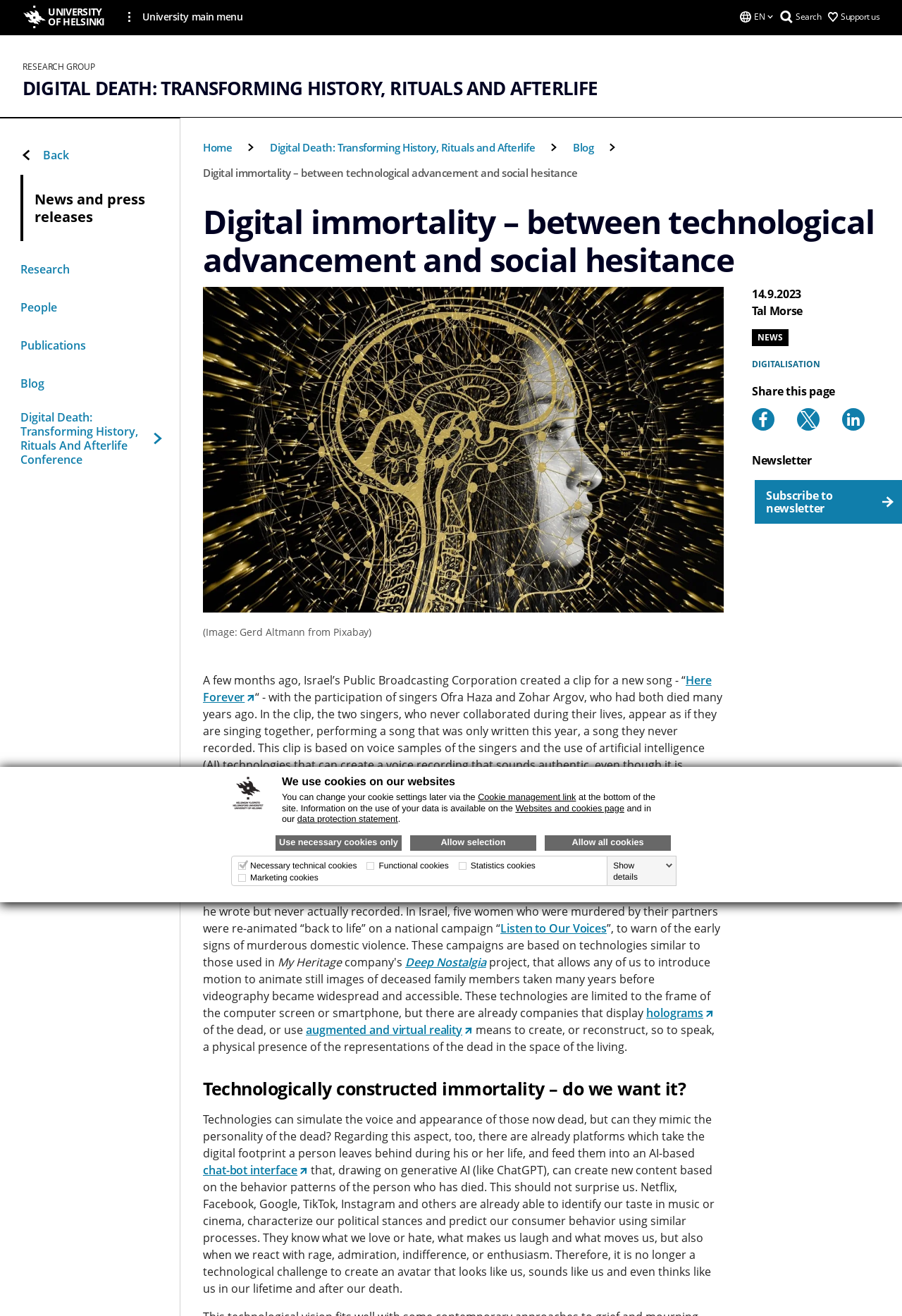Please give the bounding box coordinates of the area that should be clicked to fulfill the following instruction: "Share this page to Facebook". The coordinates should be in the format of four float numbers from 0 to 1, i.e., [left, top, right, bottom].

[0.834, 0.31, 0.859, 0.327]